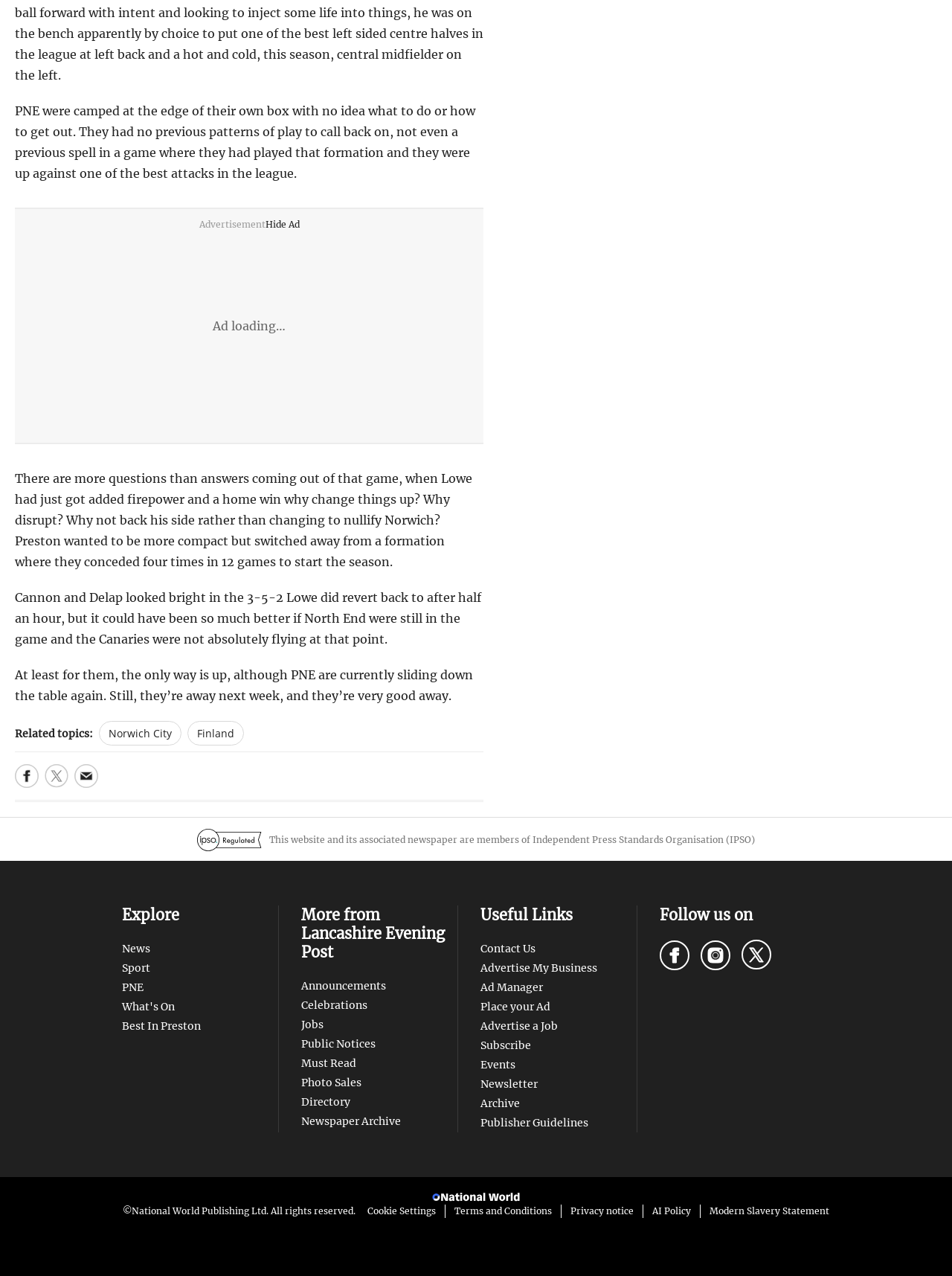What is the purpose of the 'Contact Us' link?
Look at the image and respond to the question as thoroughly as possible.

The 'Contact Us' link is likely intended to provide a way for users to get in touch with the website or newspaper, whether to provide feedback, ask questions, or submit content.